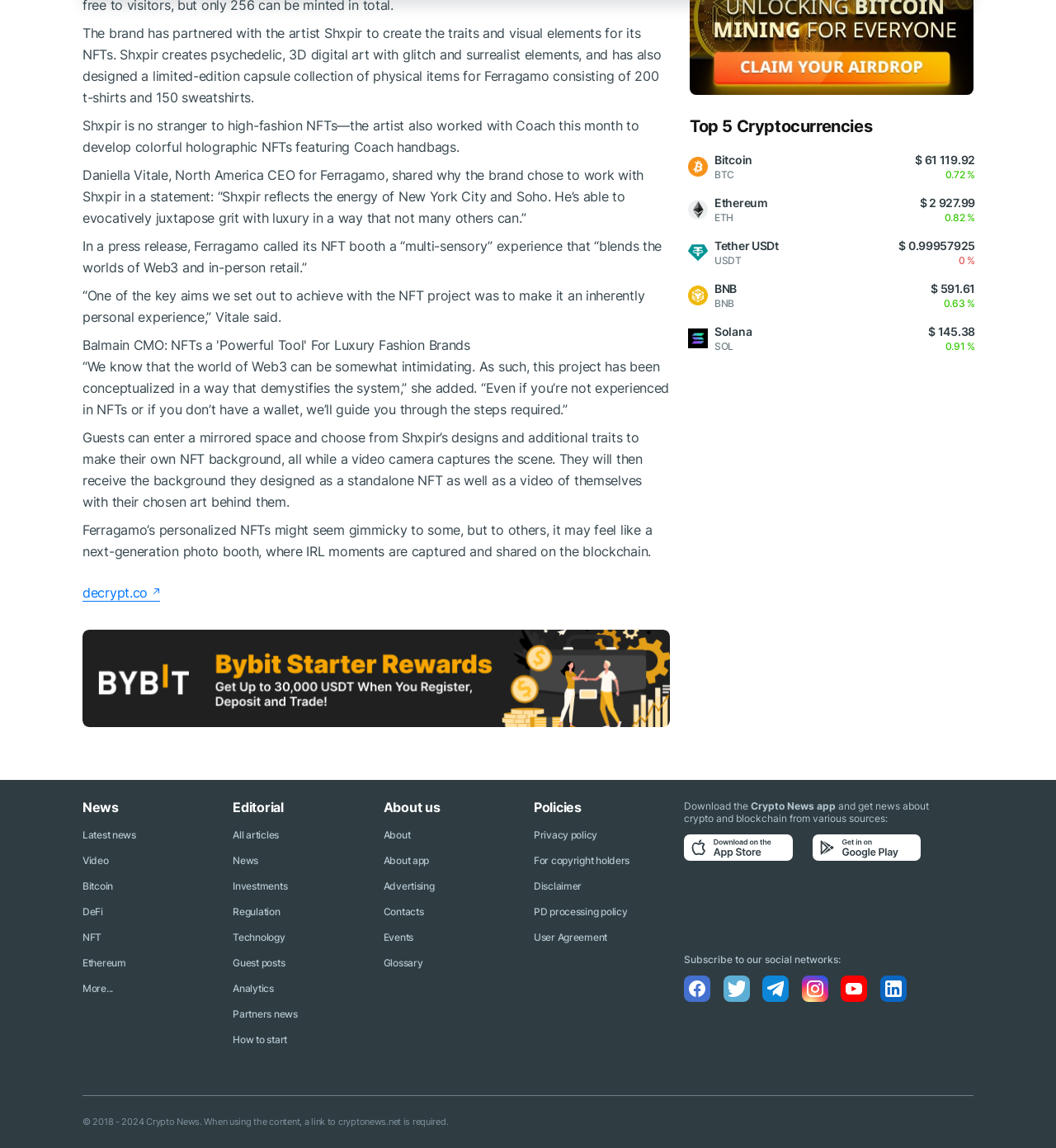Predict the bounding box of the UI element based on the description: "Regulation". The coordinates should be four float numbers between 0 and 1, formatted as [left, top, right, bottom].

[0.221, 0.789, 0.265, 0.799]